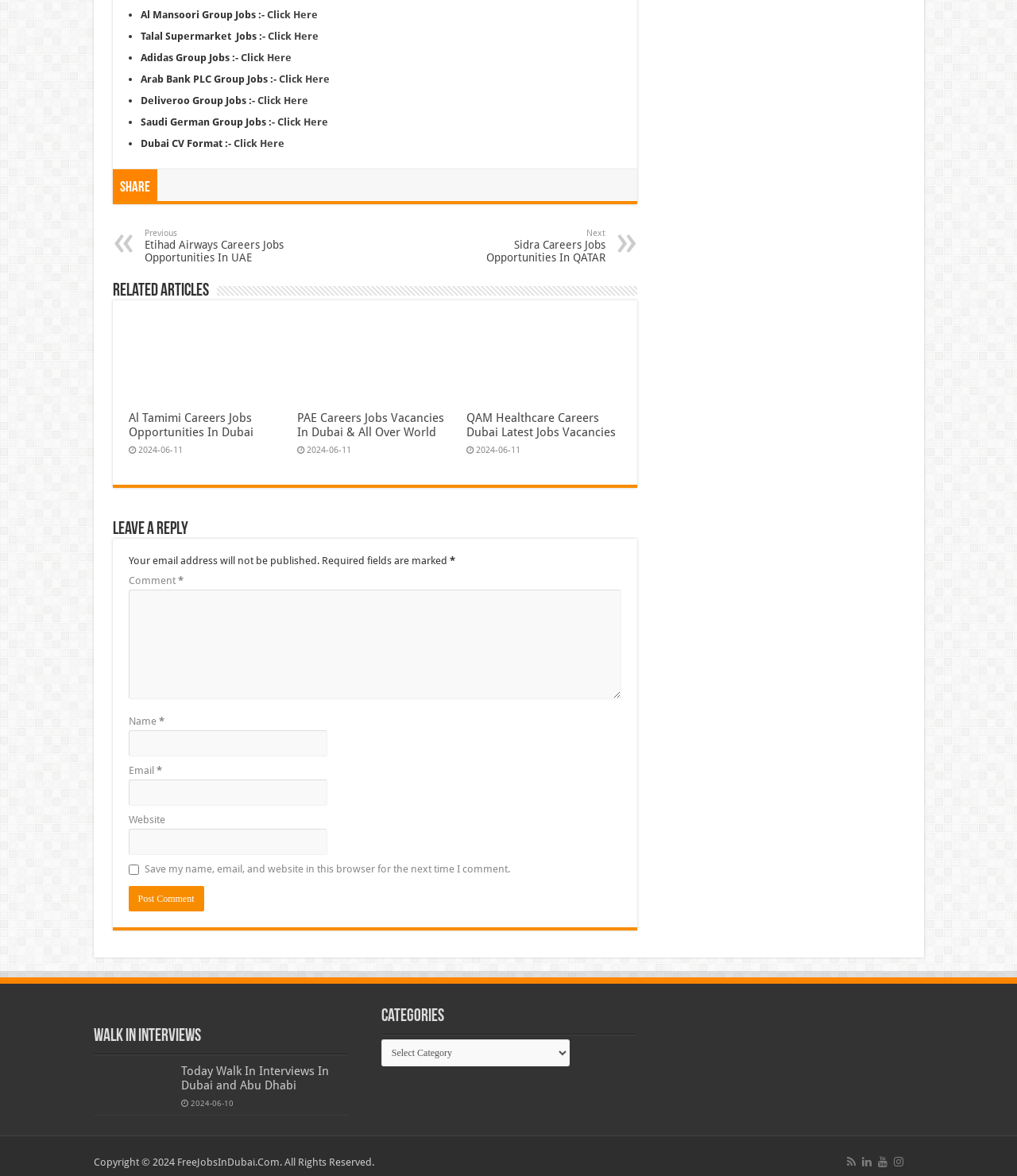Identify the bounding box coordinates of the clickable region necessary to fulfill the following instruction: "Click on Al Mansoori Group Jobs". The bounding box coordinates should be four float numbers between 0 and 1, i.e., [left, top, right, bottom].

[0.138, 0.007, 0.262, 0.017]